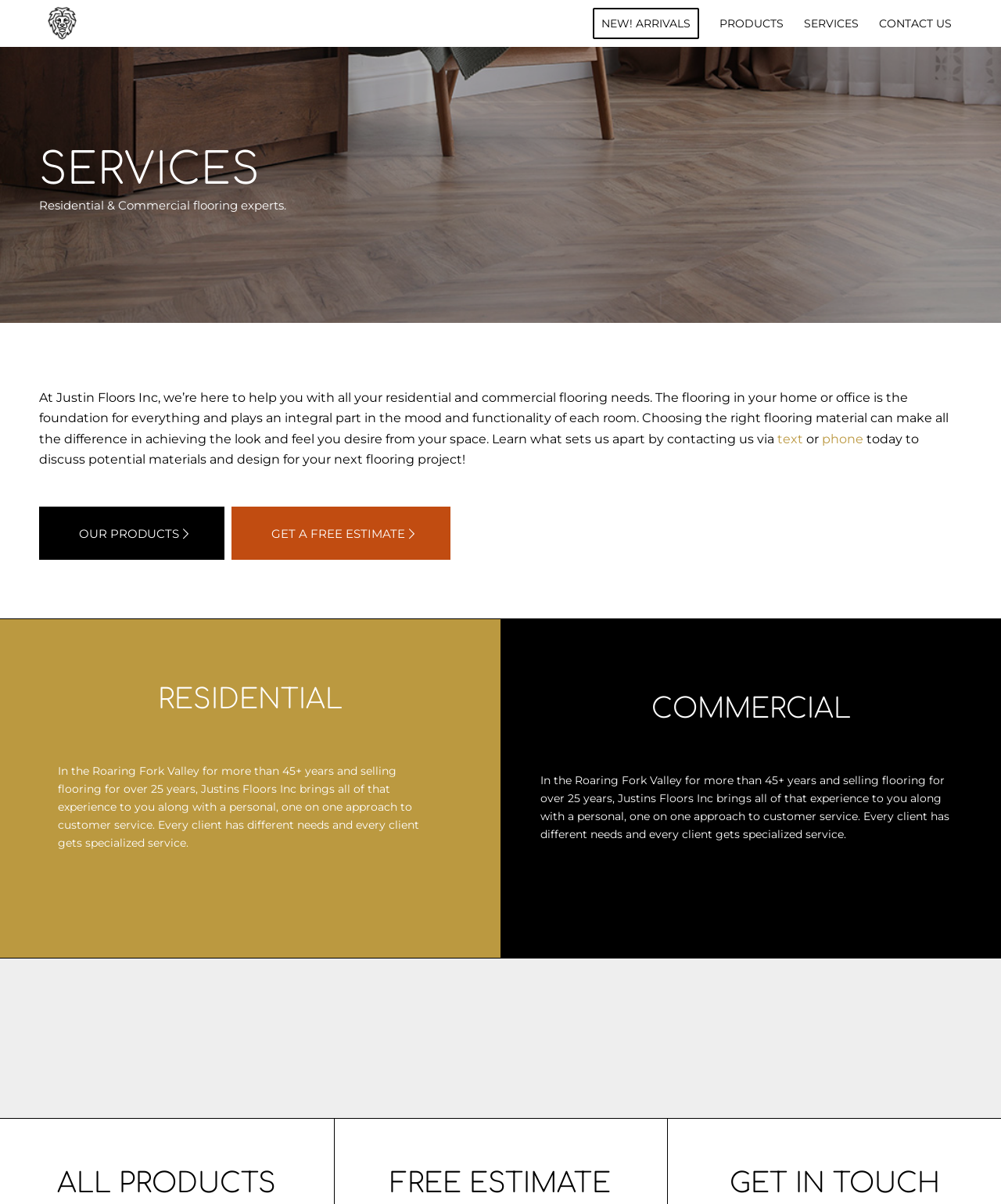What can I do on the Justin Floors Inc webpage?
Based on the visual information, provide a detailed and comprehensive answer.

Based on the webpage, I can see that users can get a free estimate or learn about the products offered by Justin Floors Inc. There are links to 'GET A FREE ESTIMATE' and 'OUR PRODUCTS' on the webpage, indicating that these are the primary actions that users can take.